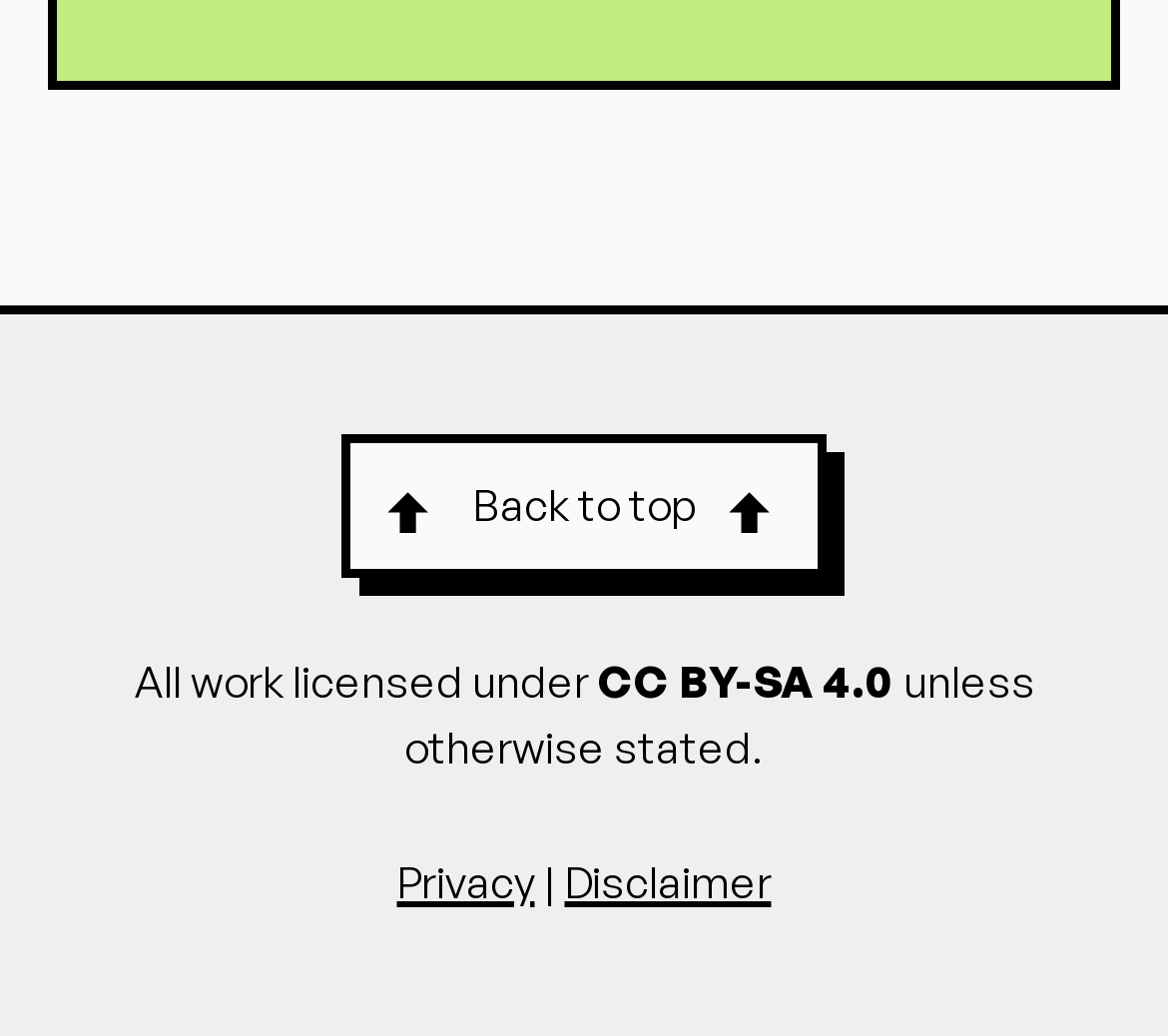Identify the bounding box coordinates for the UI element described by the following text: "Back to top". Provide the coordinates as four float numbers between 0 and 1, in the format [left, top, right, bottom].

[0.291, 0.42, 0.709, 0.558]